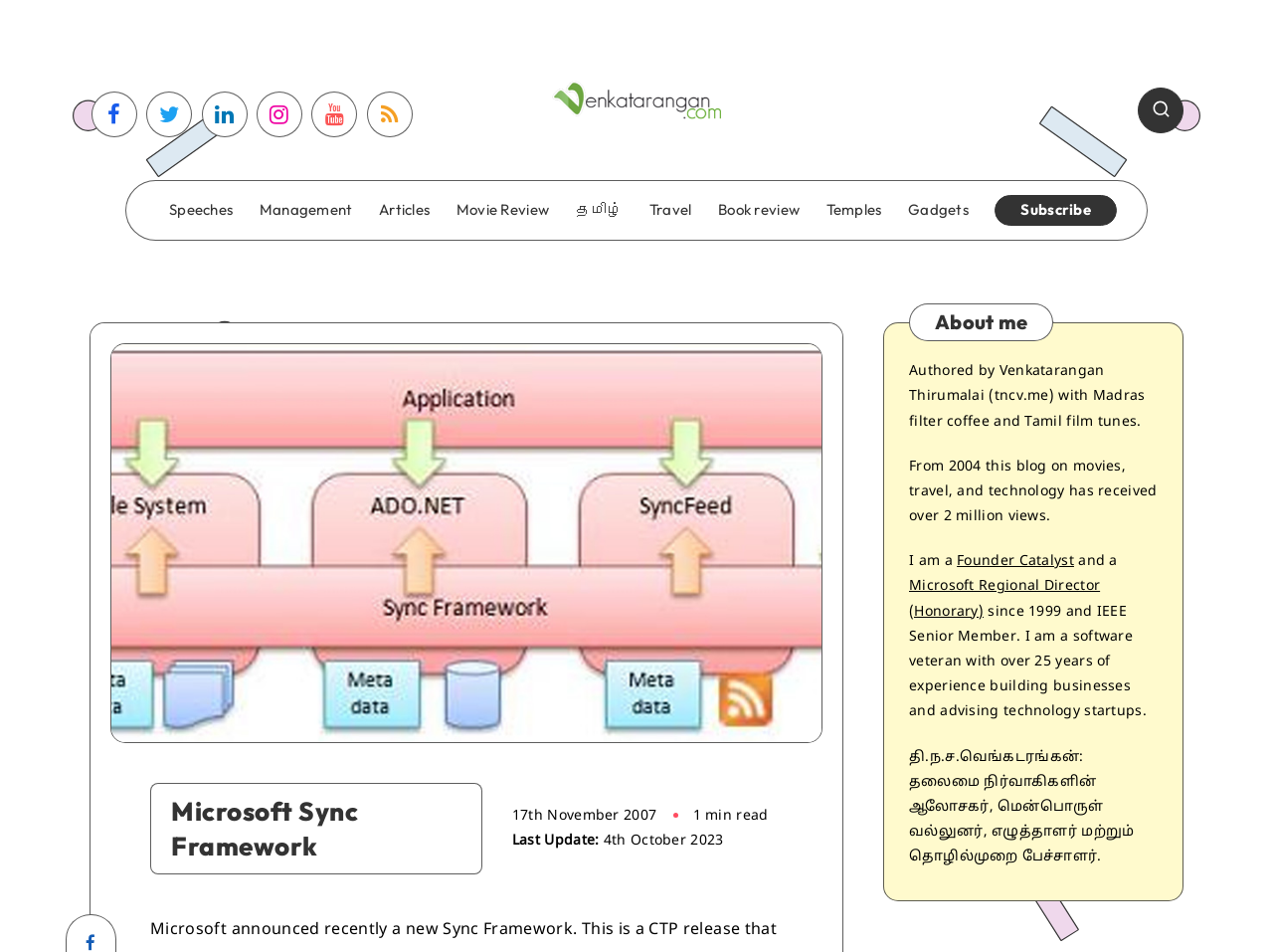Provide the bounding box for the UI element matching this description: "Microsoft Regional Director (Honorary)".

[0.714, 0.608, 0.864, 0.652]